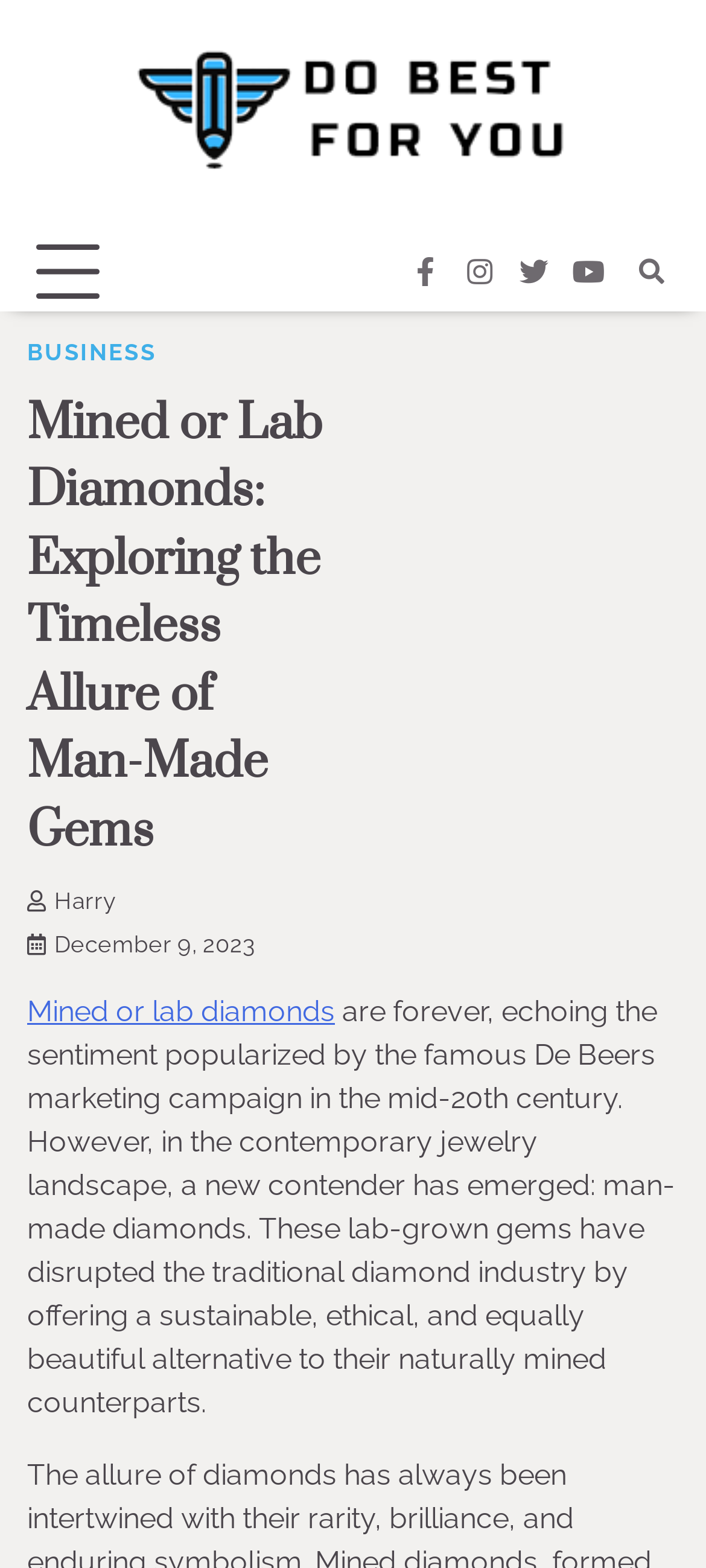Determine the bounding box coordinates for the UI element described. Format the coordinates as (top-left x, top-left y, bottom-right x, bottom-right y) and ensure all values are between 0 and 1. Element description: title="Search"

[0.885, 0.155, 0.962, 0.19]